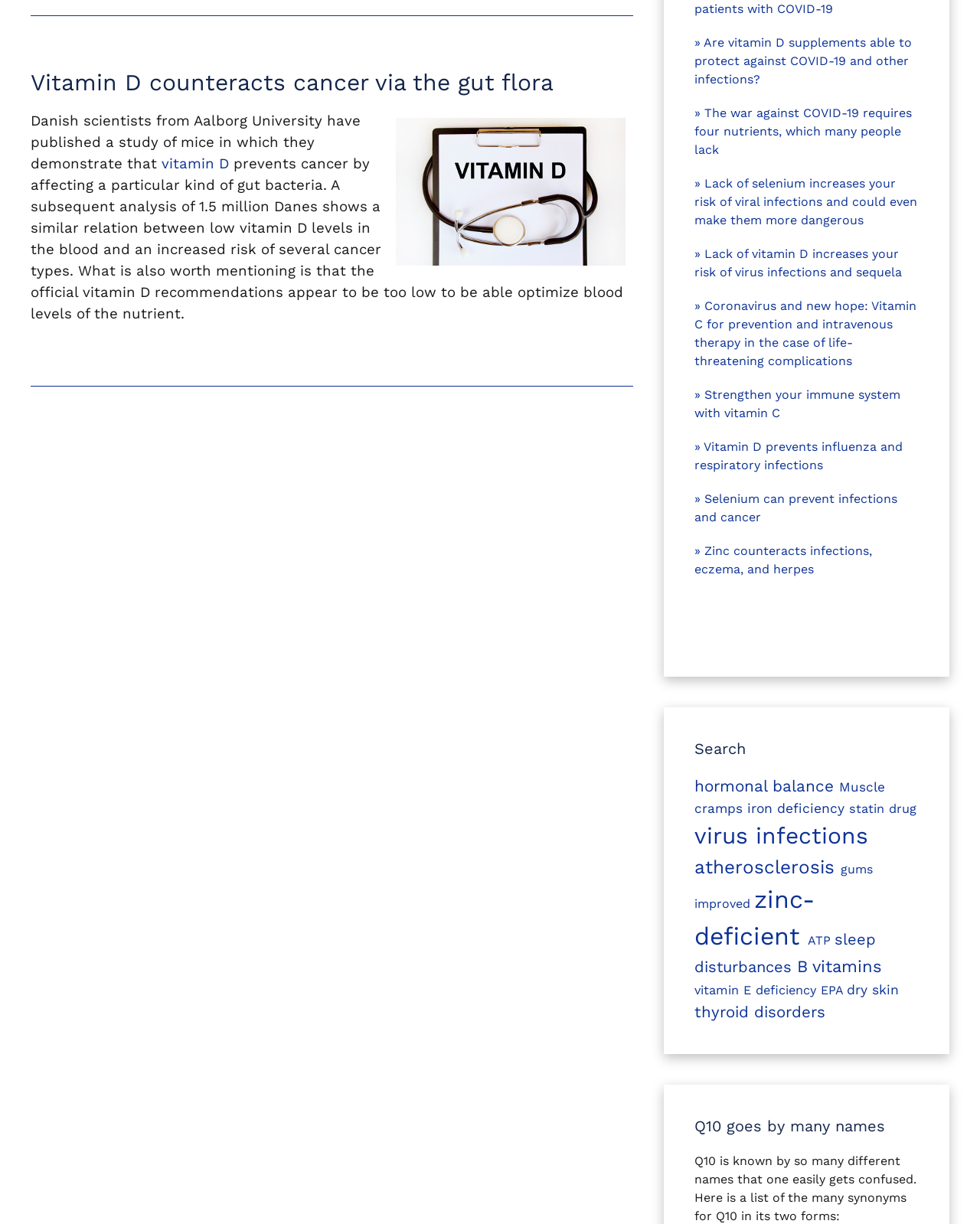Using the description: "Learn More", determine the UI element's bounding box coordinates. Ensure the coordinates are in the format of four float numbers between 0 and 1, i.e., [left, top, right, bottom].

None